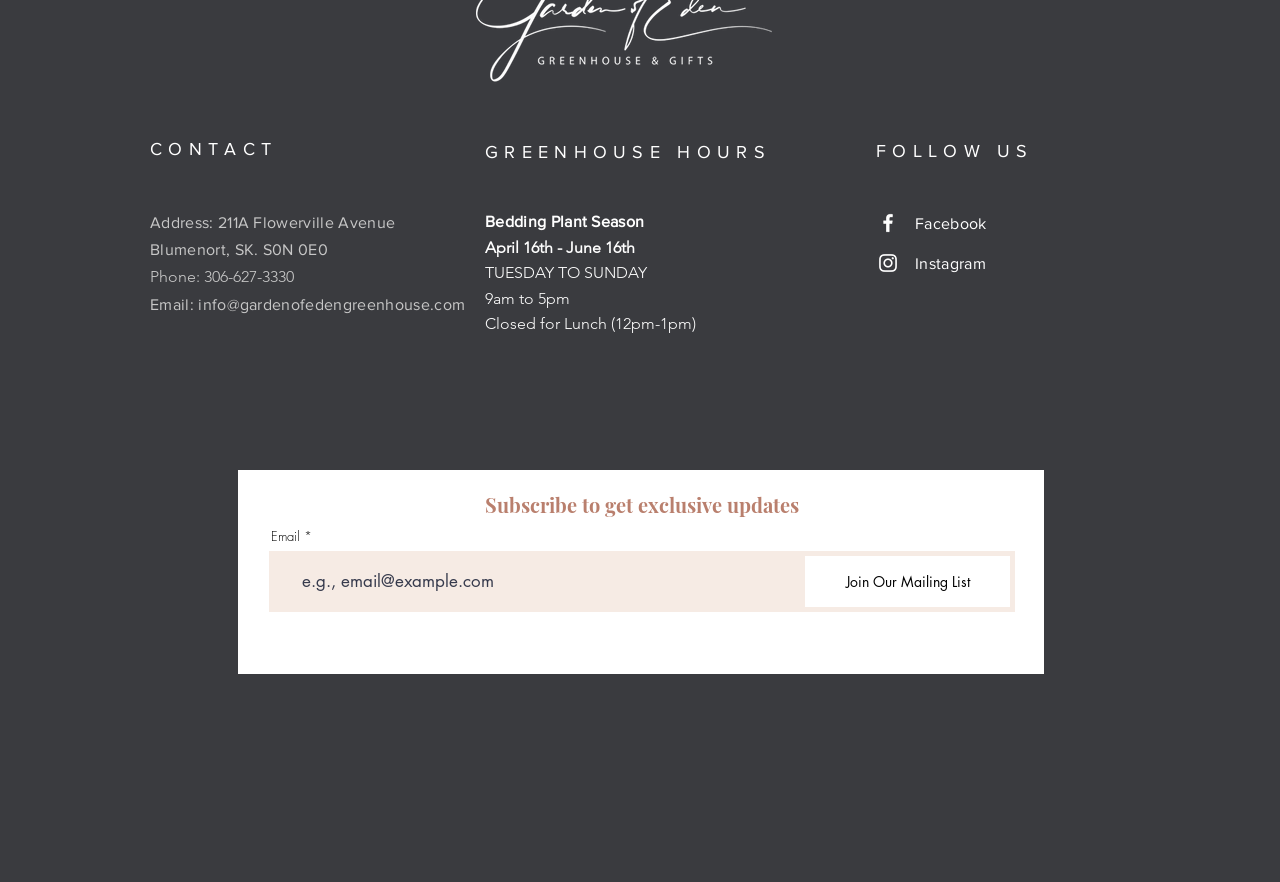Please identify the bounding box coordinates of the area that needs to be clicked to fulfill the following instruction: "go to home page."

None